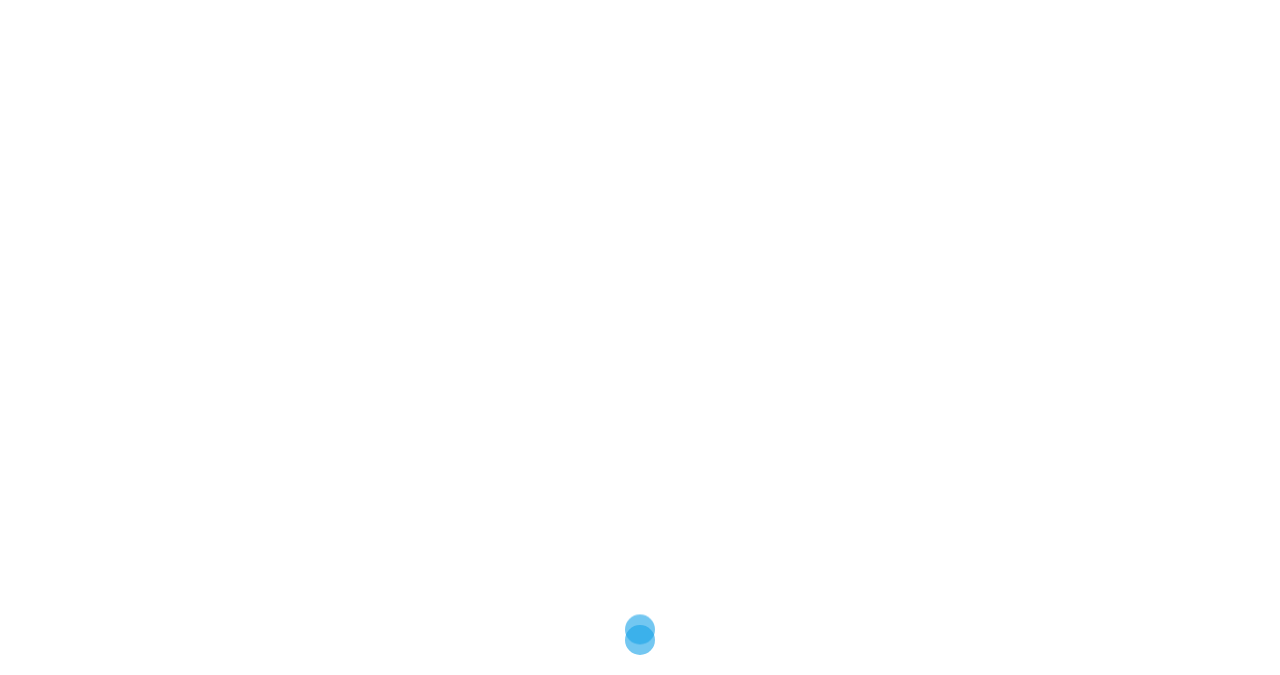Summarize the contents and layout of the webpage in detail.

The webpage appears to be a blog or article page with a focus on pool accessories. The title of the page is "5 Gadgets You Need Around Your Pool - The.ISO zone". At the top of the page, there is a heading with the website's name, "The.ISO zone", which is also a link. Below this, there is a navigation menu with links to various categories, including "HOME", "BUSINESS", "TECHNOLOGY", and others.

To the right of the navigation menu, there is a search bar with a label "Search for:" and a search button. Below the search bar, there is a section titled "CATEGORIES" with links to various categories, such as "Animals", "Betting", "Business", and others.

The main content of the page is not explicitly described in the accessibility tree, but based on the meta description, it appears to be an article about cool accessories for swimming pools. The article likely includes text and possibly images, but the exact content is not specified.

In terms of layout, the webpage has a clear structure with a top navigation menu, a search bar, and a categories section, followed by the main content area. The elements are arranged in a logical and organized manner, making it easy to navigate and find specific sections or categories.